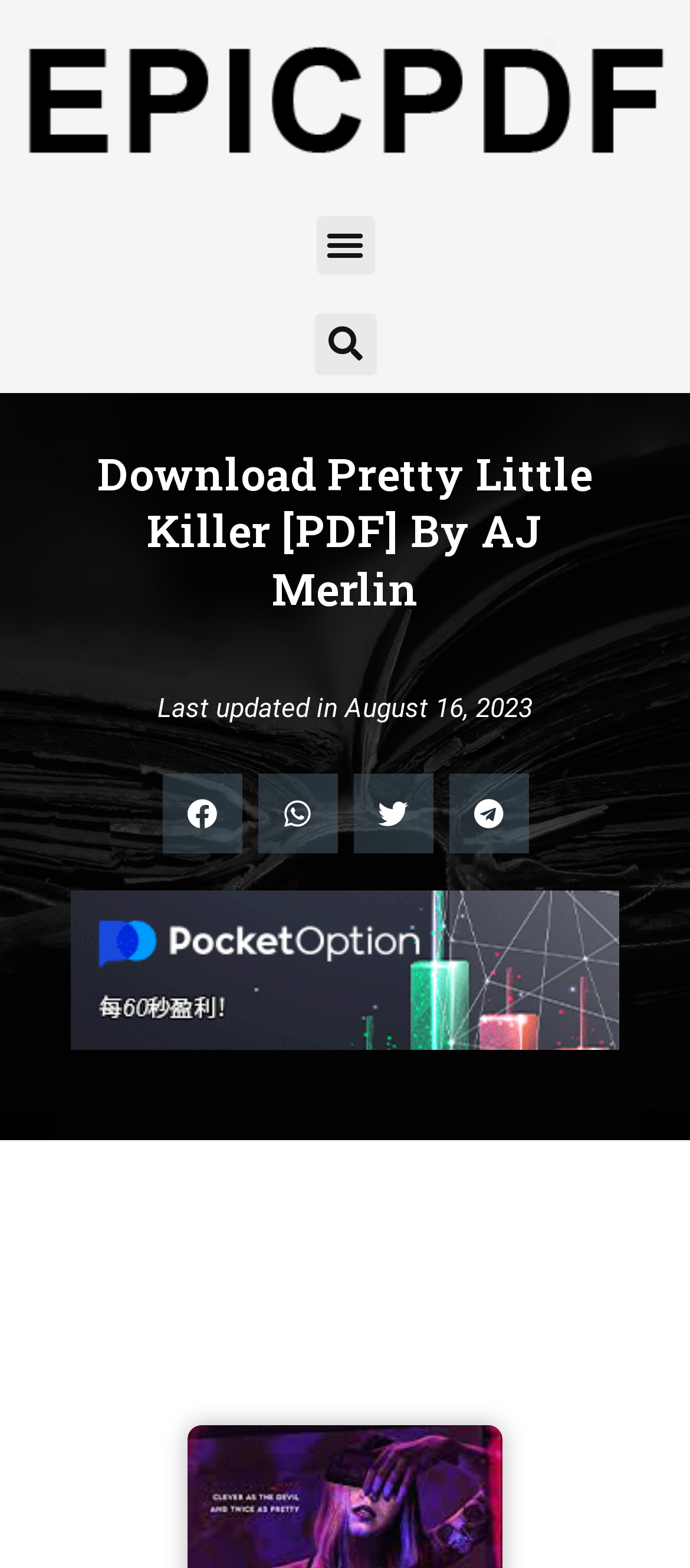How many iframes are on the webpage?
Please respond to the question with a detailed and informative answer.

There are two Iframe elements on the webpage, one located at [0.103, 0.568, 0.897, 0.67] and the other at [0.103, 0.772, 0.897, 0.874].